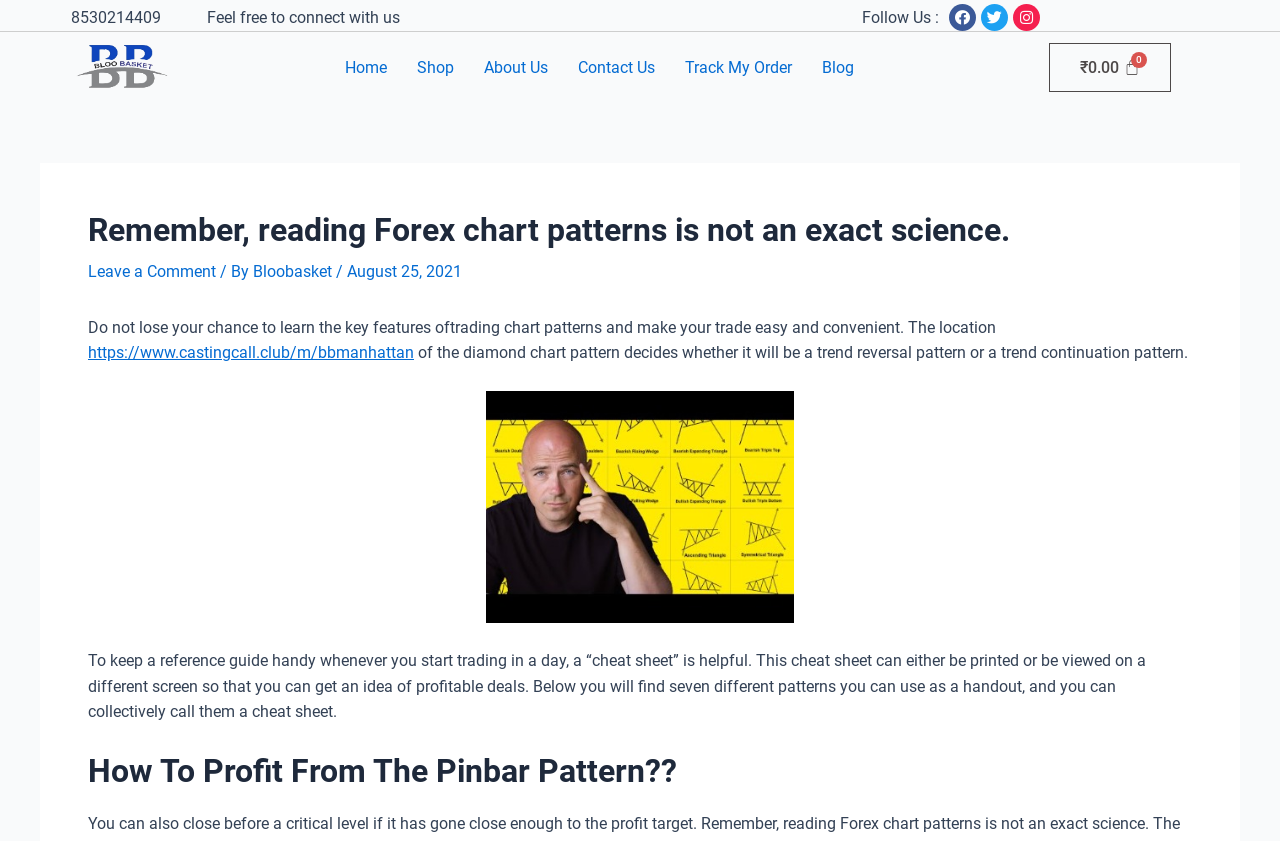Give a full account of the webpage's elements and their arrangement.

This webpage is about Forex chart patterns and trading. At the top, there is a phone number "8530214409" and a message "Feel free to connect with us". Next to it, there are social media links to "Facebook" and "Twitter". 

Below these, there is a navigation menu with links to "Home", "Shop", "About Us", "Contact Us", "Track My Order", "Blog", and "Cart" with a total amount of "₹0.00". 

The main content of the webpage is an article titled "Remember, reading Forex chart patterns is not an exact science." written by "Bloobasket" on "August 25, 2021". The article has a comment section with a "Leave a Comment" link. 

The article discusses the importance of understanding Forex chart patterns for trading. It explains that the location of the diamond chart pattern determines whether it is a trend reversal or continuation pattern. There is an image related to Forex patterns in the middle of the article. 

Further down, the article suggests using a "cheat sheet" as a reference guide for trading, which can be printed or viewed on a separate screen. It provides seven different patterns that can be used as a handout. 

Finally, there is a heading "How To Profit From The Pinbar Pattern??" at the bottom of the webpage.